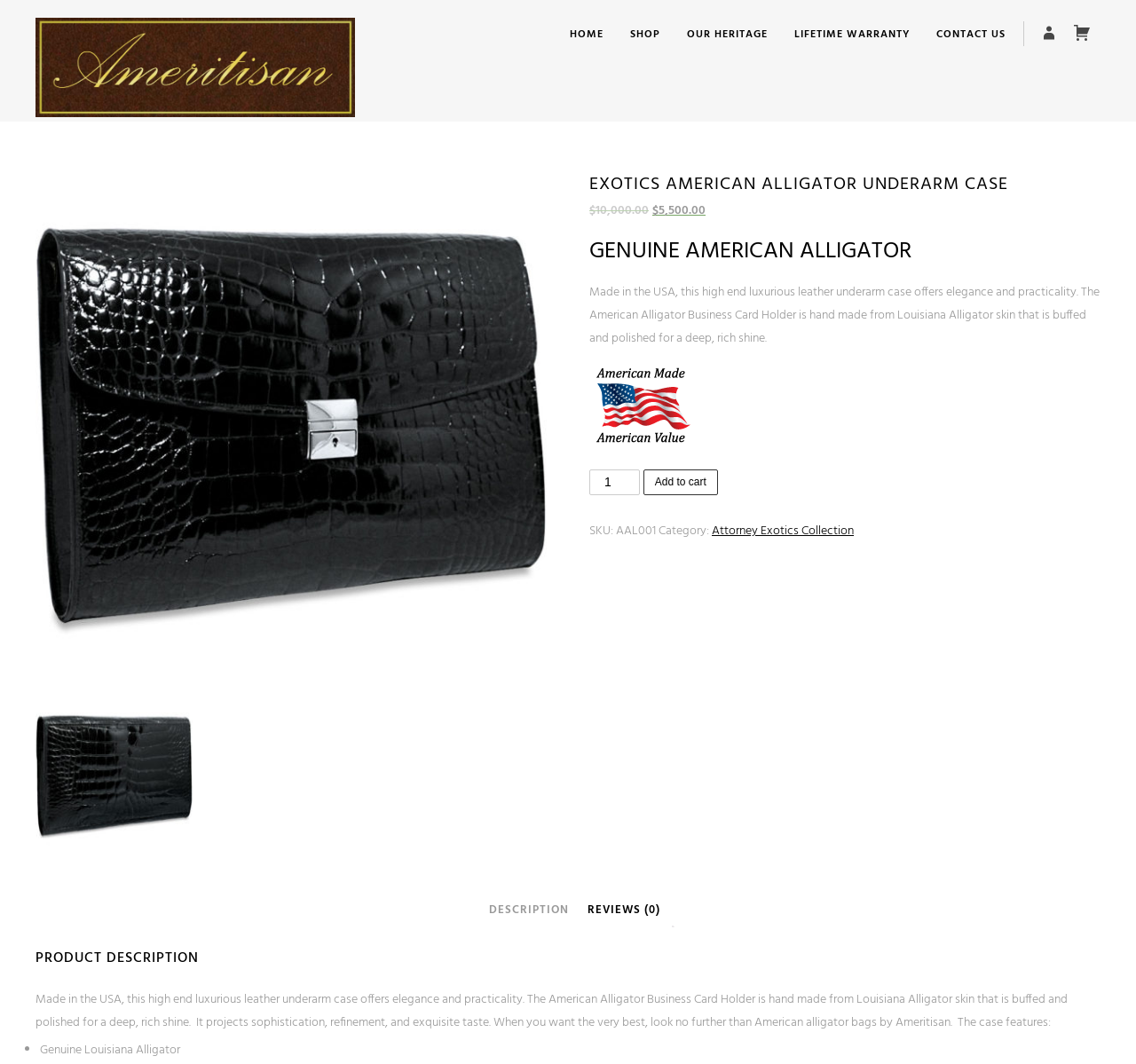What is the category of the product?
Respond with a short answer, either a single word or a phrase, based on the image.

Attorney Exotics Collection